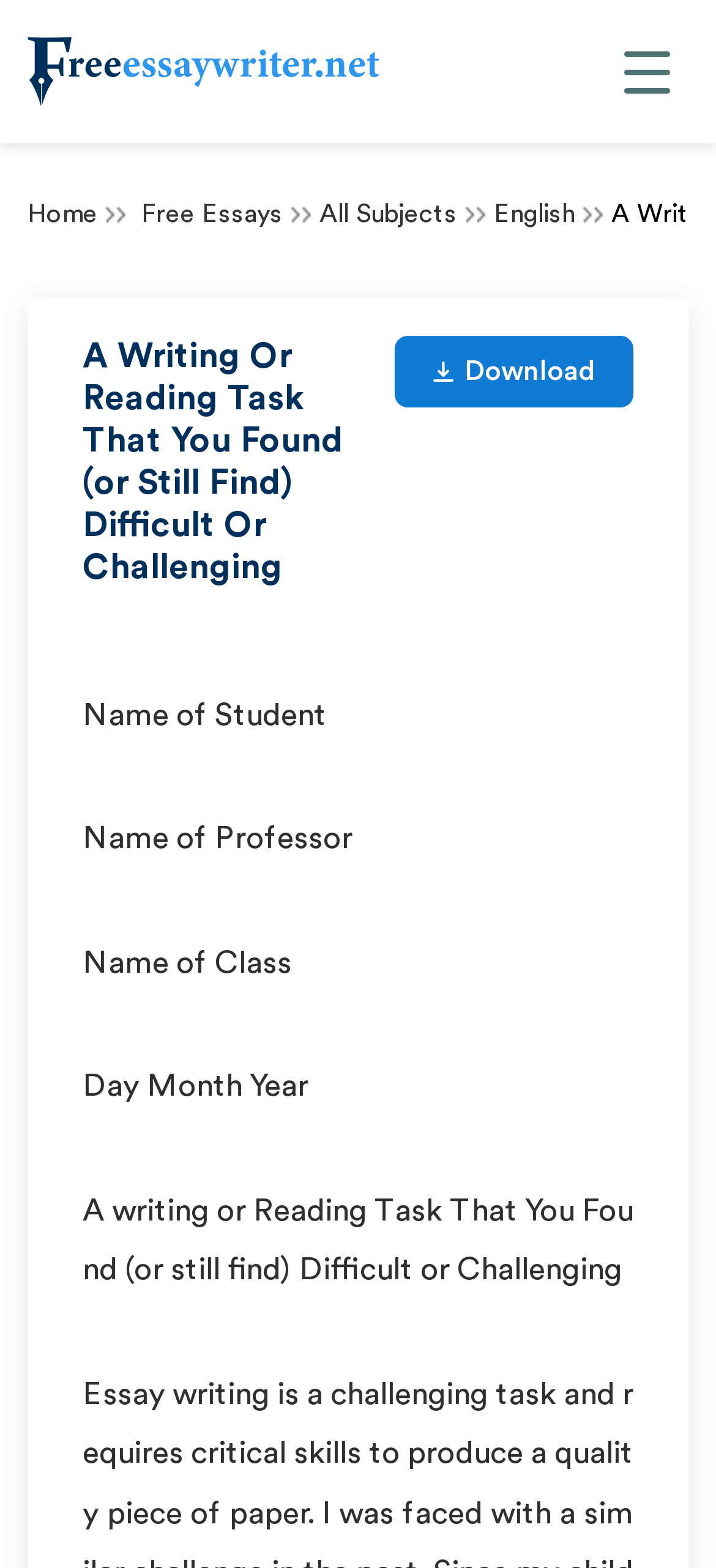What is the title of the essay?
Look at the image and respond with a one-word or short phrase answer.

A Writing Or Reading Task That You Found (or Still Find) Difficult Or Challenging